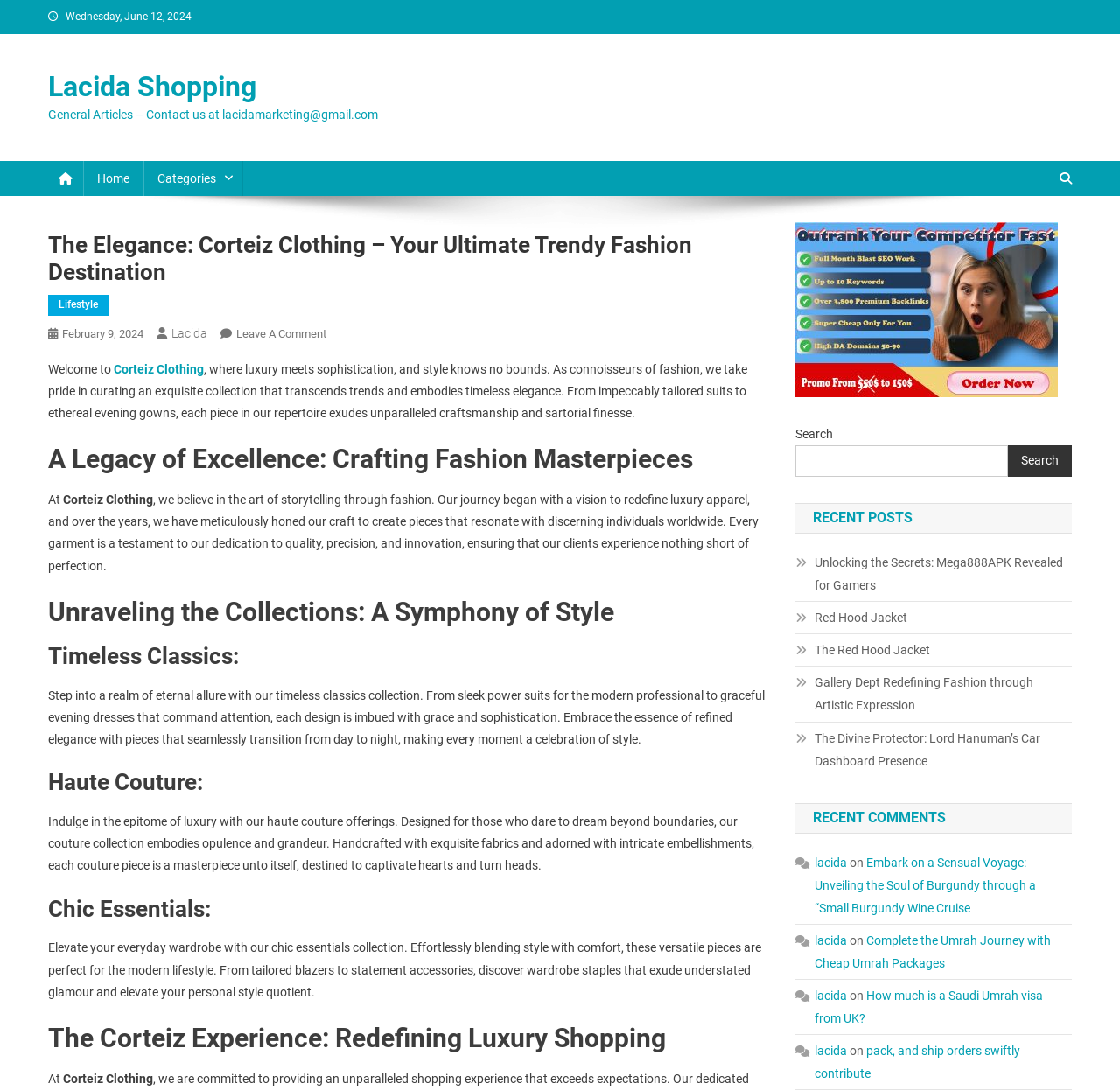Identify the bounding box coordinates for the region of the element that should be clicked to carry out the instruction: "Click on the 'Home' link". The bounding box coordinates should be four float numbers between 0 and 1, i.e., [left, top, right, bottom].

[0.074, 0.147, 0.128, 0.18]